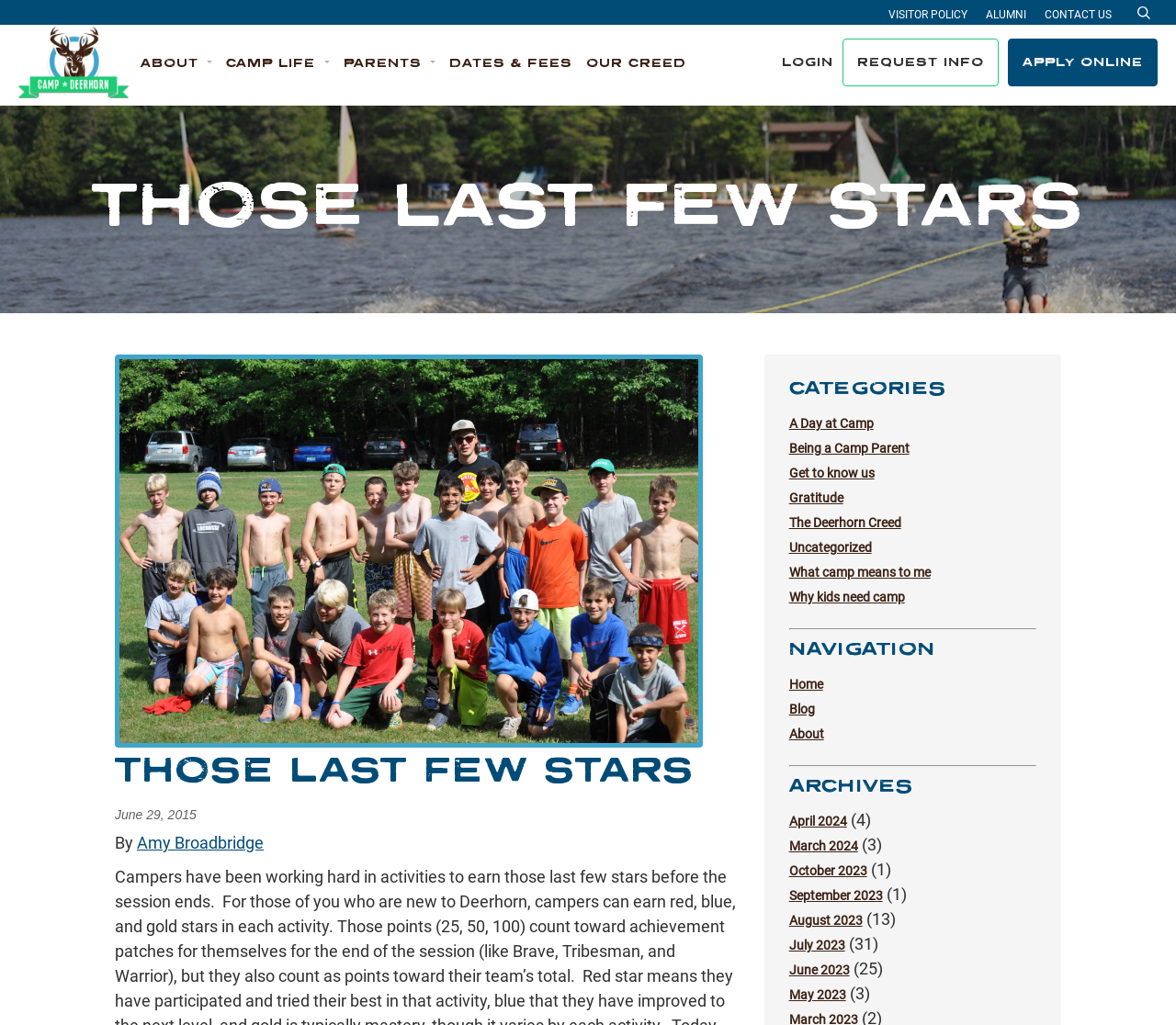Kindly respond to the following question with a single word or a brief phrase: 
What is the name of the camp?

Deerhorn